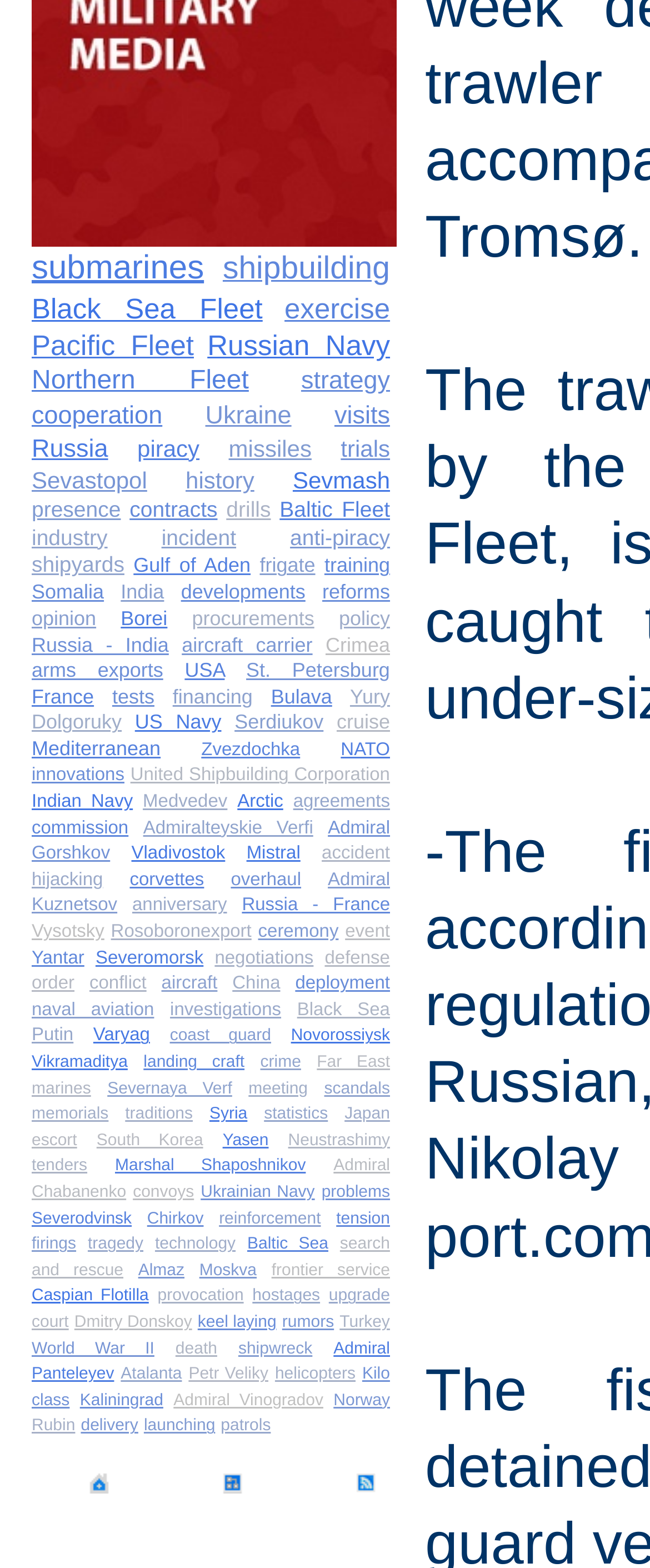Identify the bounding box coordinates for the region of the element that should be clicked to carry out the instruction: "learn about Sevastopol". The bounding box coordinates should be four float numbers between 0 and 1, i.e., [left, top, right, bottom].

[0.049, 0.298, 0.226, 0.315]